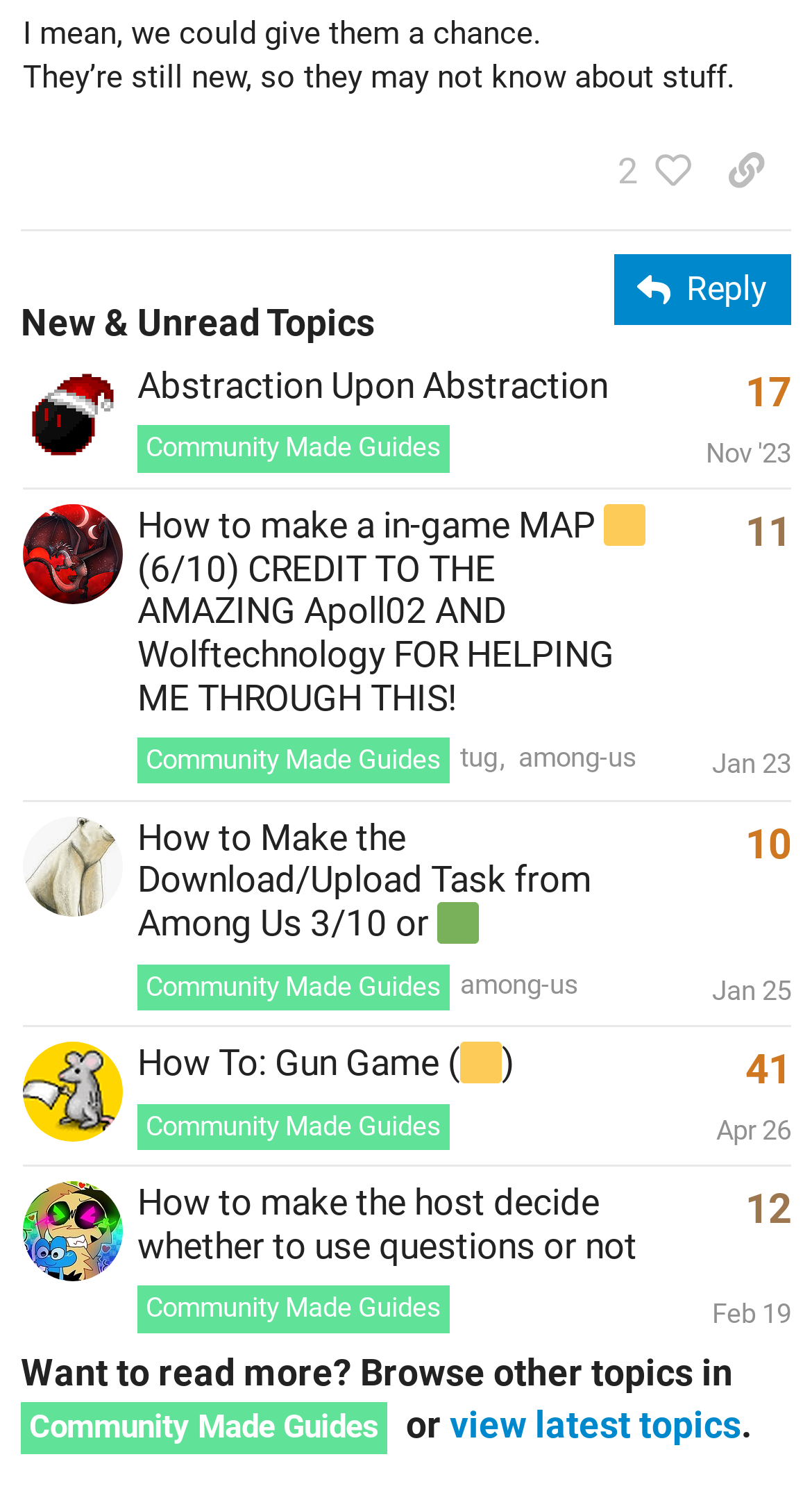What is the position of the 'Reply' button? Refer to the image and provide a one-word or short phrase answer.

Below the post text